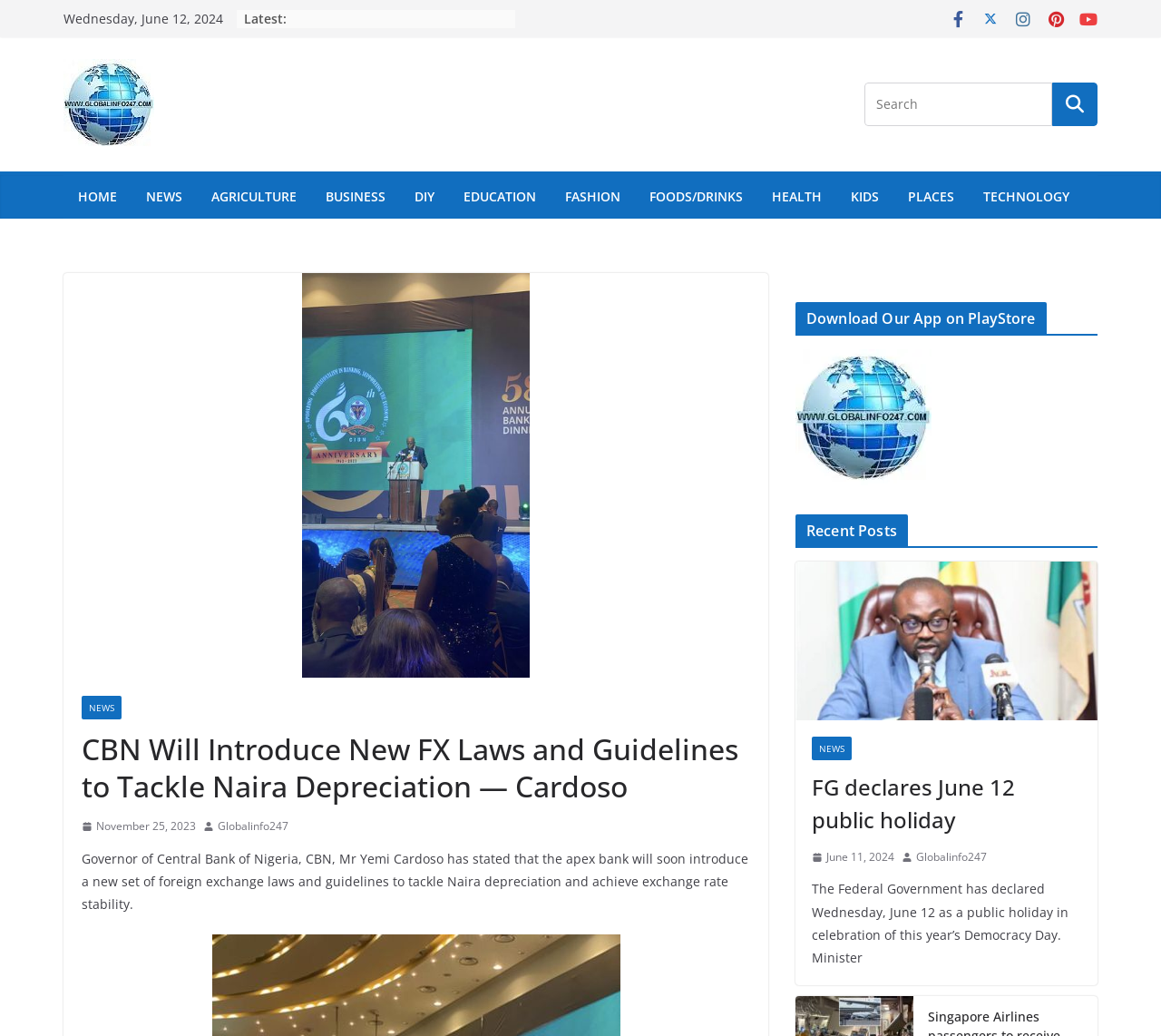Locate the headline of the webpage and generate its content.

CBN Will Introduce New FX Laws and Guidelines to Tackle Naira Depreciation — Cardoso